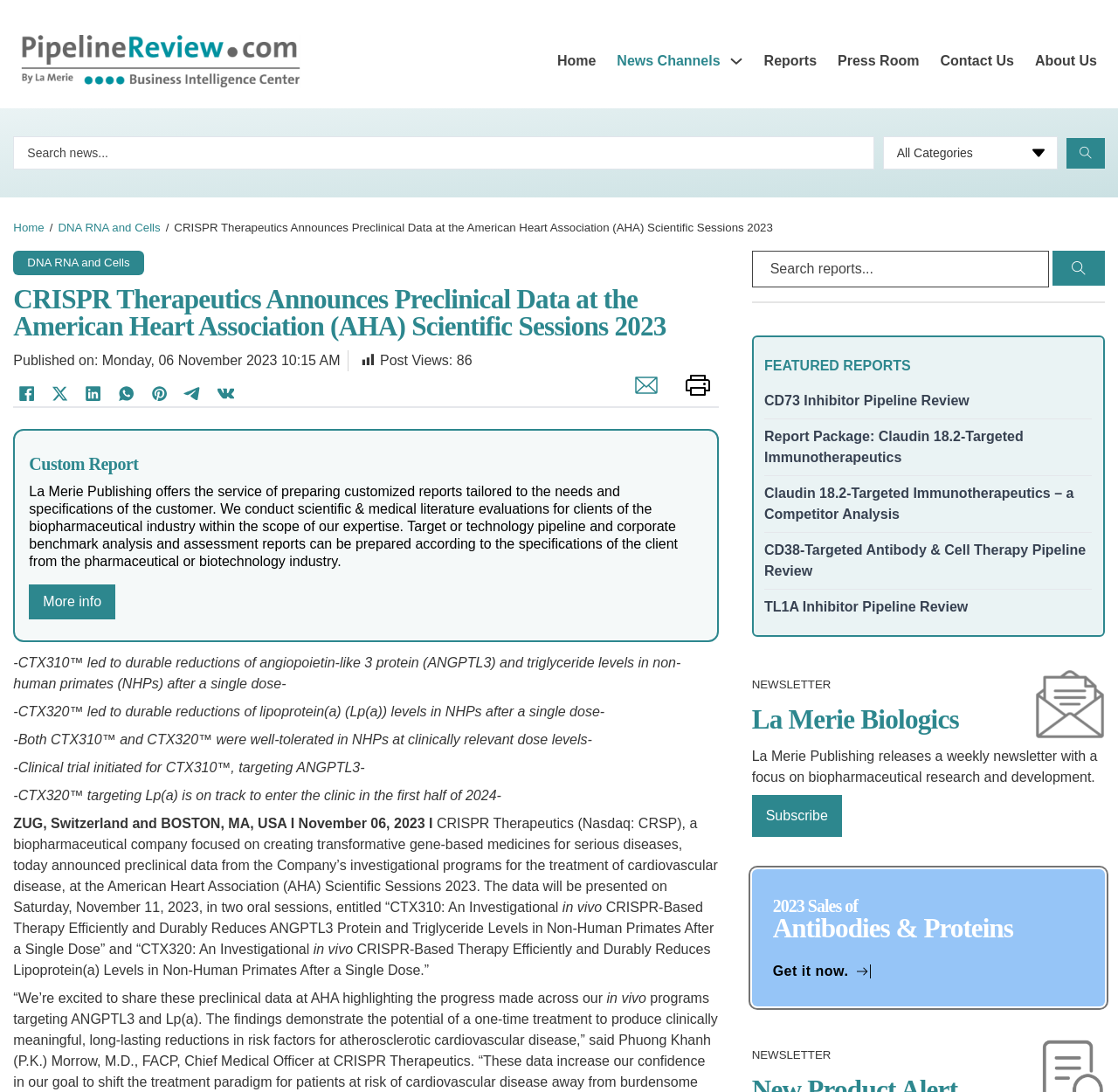Predict the bounding box coordinates of the area that should be clicked to accomplish the following instruction: "View 2023 Sales of Antibodies & Proteins". The bounding box coordinates should consist of four float numbers between 0 and 1, i.e., [left, top, right, bottom].

[0.672, 0.796, 0.988, 0.922]